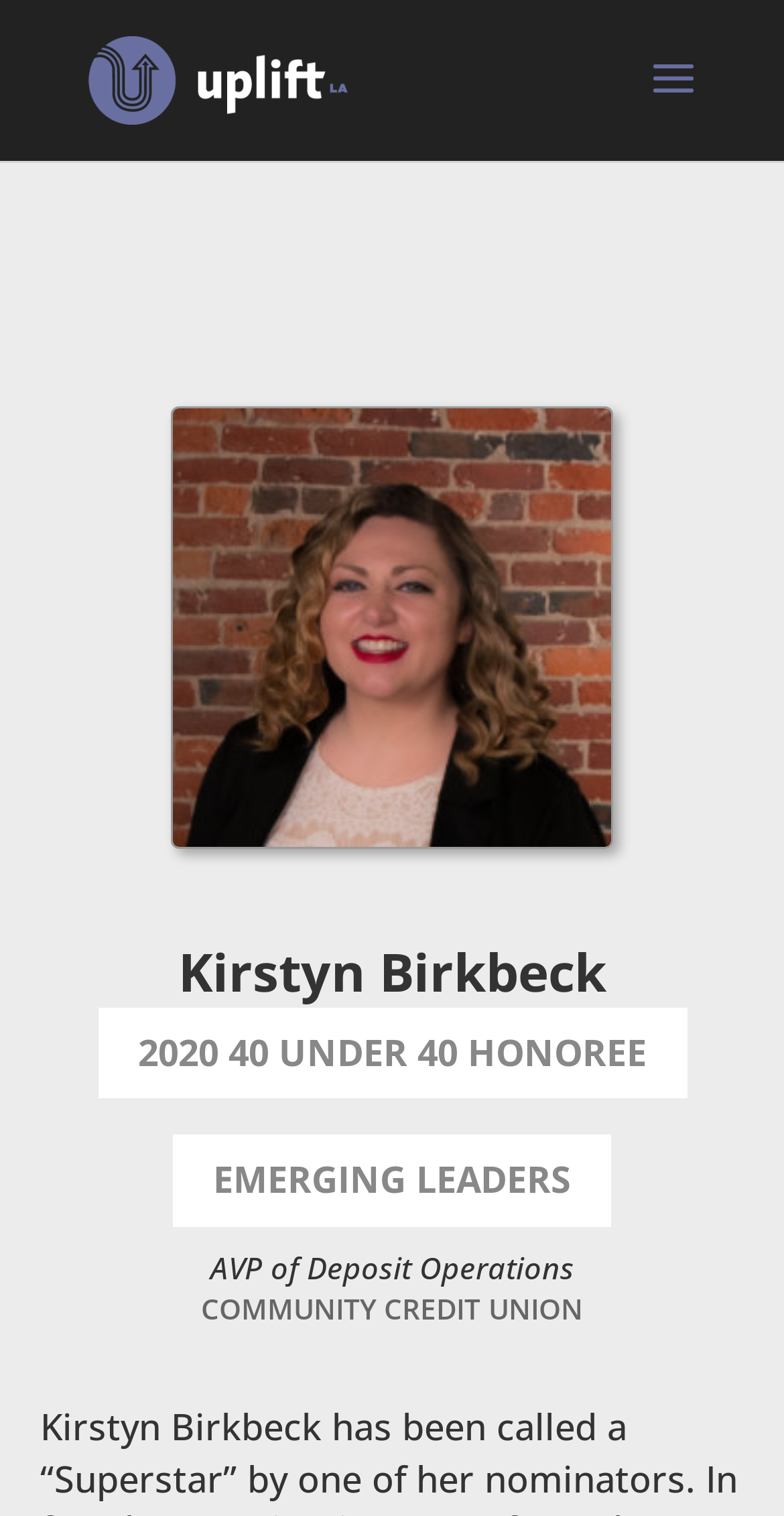Explain the contents of the webpage comprehensively.

The webpage is about Kirstyn Birkbeck, a 2020 40 Under 40 Honoree. At the top left of the page, there is a link to "Uplift LA" accompanied by an image with the same name. Below this, there is a header section that spans almost the entire width of the page. Within this header, Kirstyn Birkbeck's name is prominently displayed in a heading, followed by the title "2020 40 UNDER 40 HONOREE" and two subtitles: "EMERGING LEADERS" and "AVP of Deposit Operations at COMMUNITY CREDIT UNION".